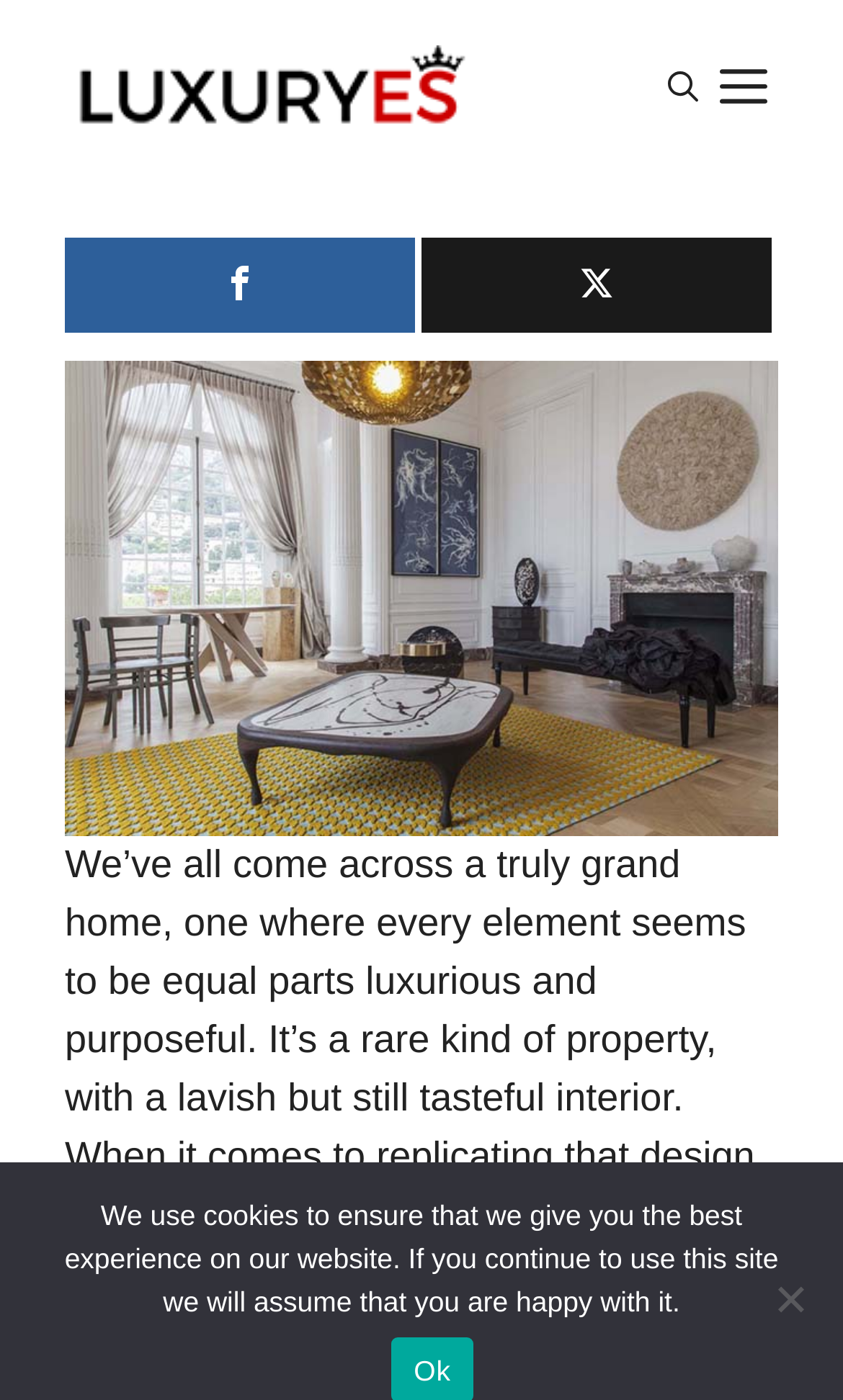Provide the bounding box coordinates for the UI element that is described as: "aria-label="Open search"".

[0.779, 0.031, 0.841, 0.093]